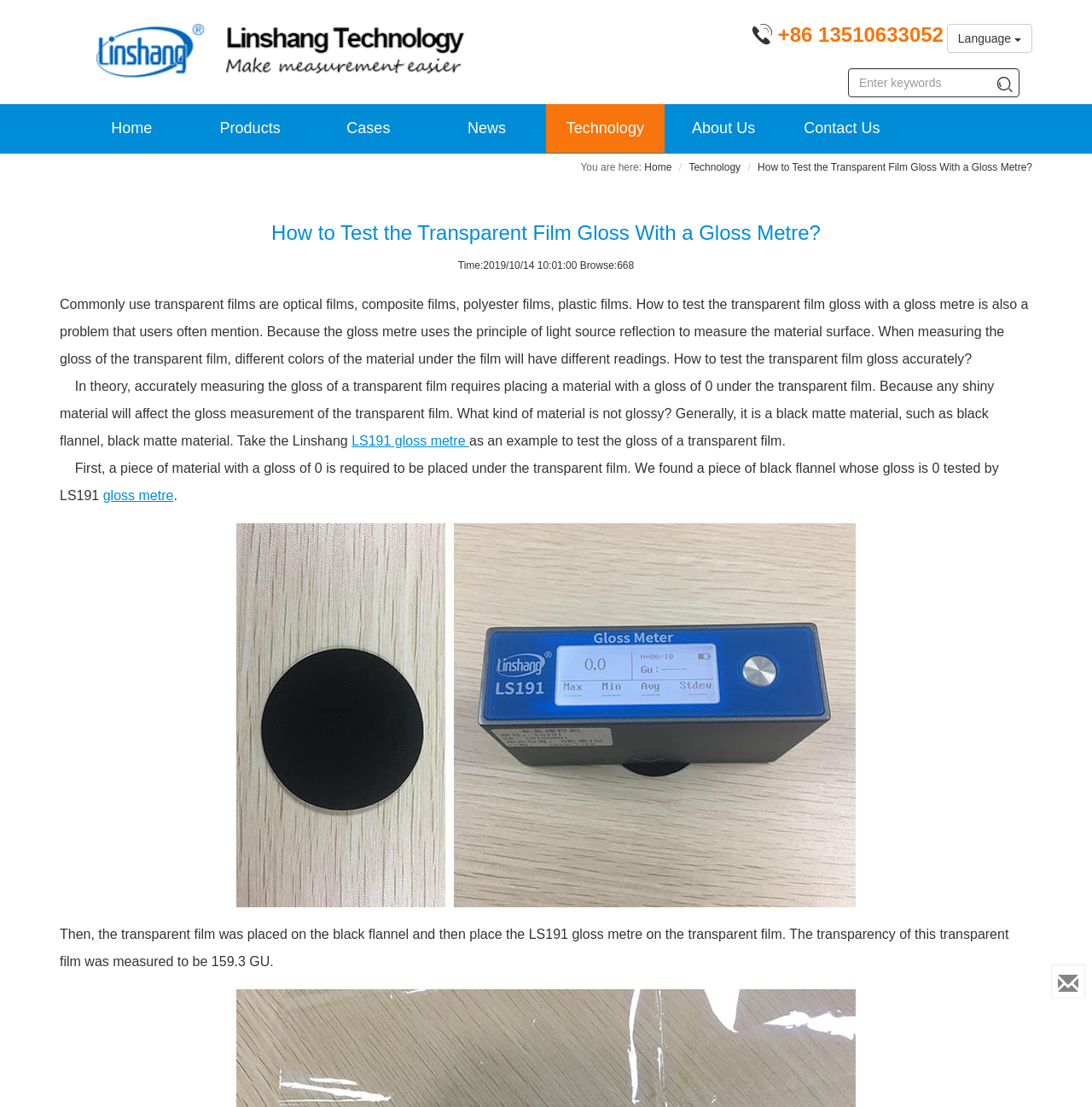Can you specify the bounding box coordinates of the area that needs to be clicked to fulfill the following instruction: "Click the 'Home' link"?

[0.066, 0.094, 0.175, 0.138]